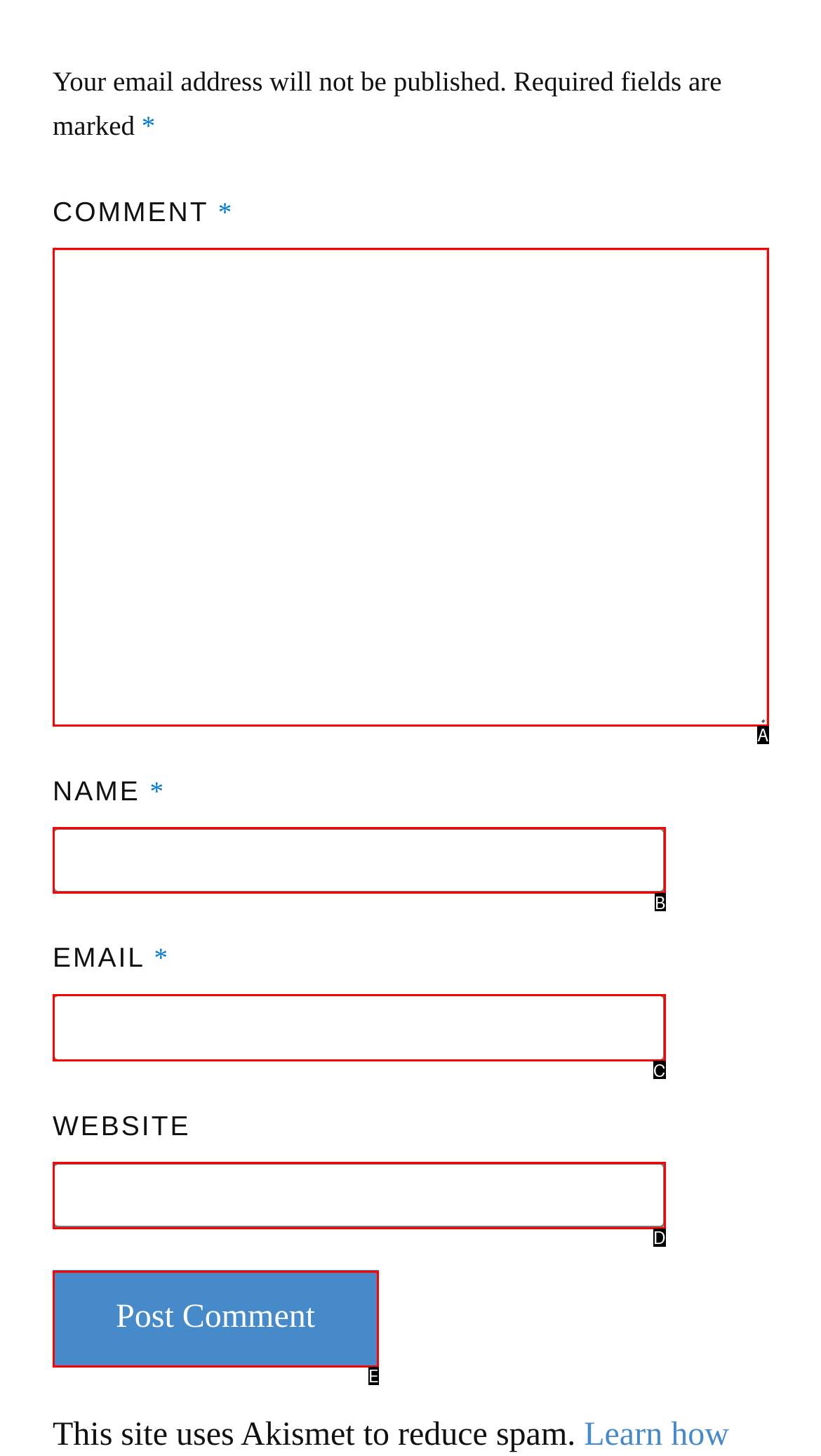From the description: parent_node: WEBSITE name="url", identify the option that best matches and reply with the letter of that option directly.

D